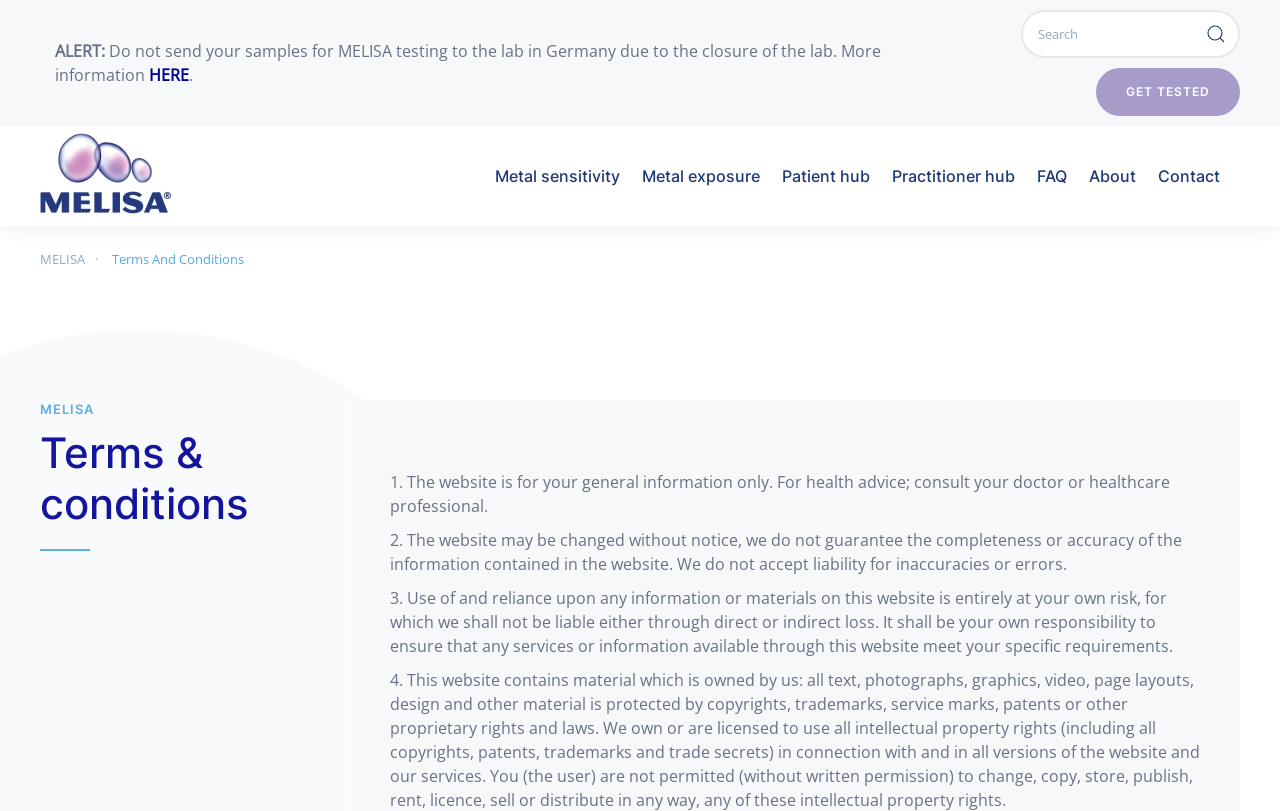Locate the bounding box coordinates of the element to click to perform the following action: 'Skip to main content'. The coordinates should be given as four float values between 0 and 1, in the form of [left, top, right, bottom].

[0.035, 0.057, 0.157, 0.084]